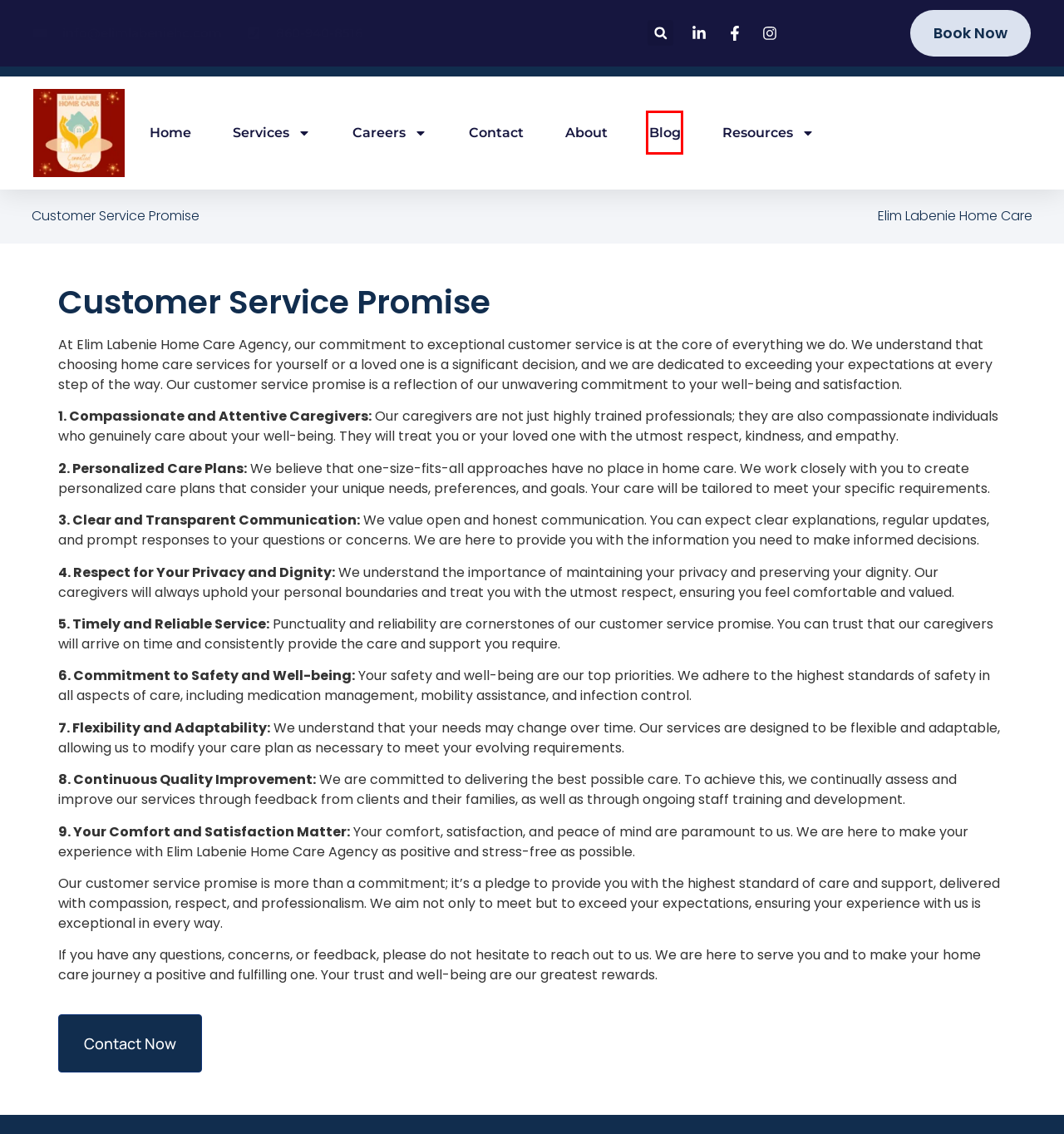You are looking at a screenshot of a webpage with a red bounding box around an element. Determine the best matching webpage description for the new webpage resulting from clicking the element in the red bounding box. Here are the descriptions:
A. Book an Appointment | Bristol, CT | Elim Labenie Home Care
B. About | Home Healthcare | Elim Labenie Home Care
C. Contact | Home Care Agency | Elim Labenie Home Care
D. Blog | Home Care Agency | Elim Labenie Home Care
E. Home Care Services | Hartford CT | Elim Labenie Home Care
F. Careers | Connecticut | Elim Labenie Home Care
G. Services | Senior Care | Elim Labenie Home Care
H. Resources | Home Care Services | Hartford County CT | Elim Labenie Home Care

D